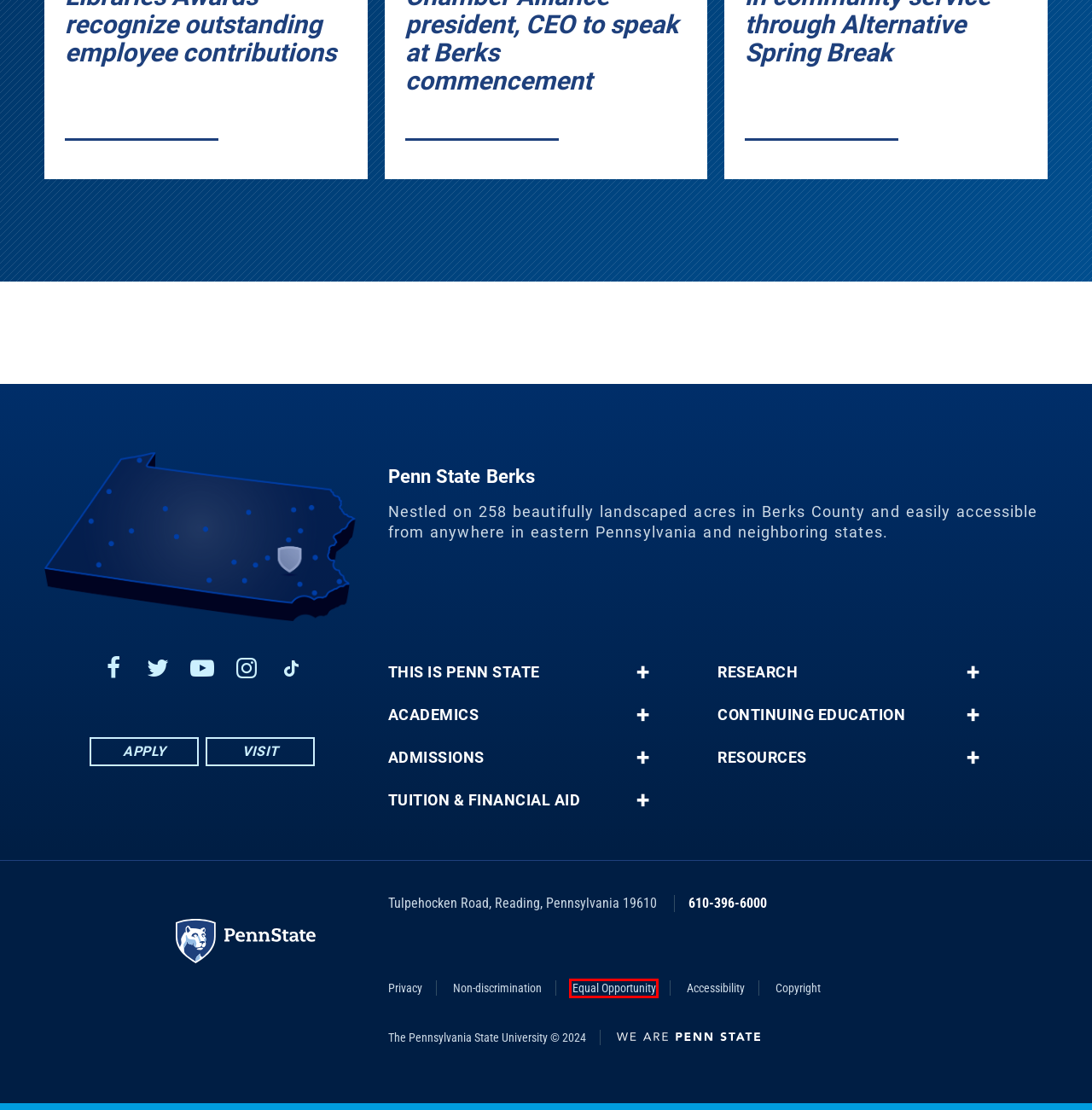You are given a screenshot of a webpage with a red rectangle bounding box around a UI element. Select the webpage description that best matches the new webpage after clicking the element in the bounding box. Here are the candidates:
A. How to Apply to Penn State - Undergraduate Admissions
B. Affirmative Action in Employment at the Pennsylvania State University | Penn State Policies
C. Web Privacy Statement | Penn State
D. The Pennsylvania State University | Penn State
E. Accessibility Statement | Penn State
F. Penn State Copyright Information | Penn State
G. Penn State Berks Athletics - Official Athletics Website
H. Employee-facing registry content

B